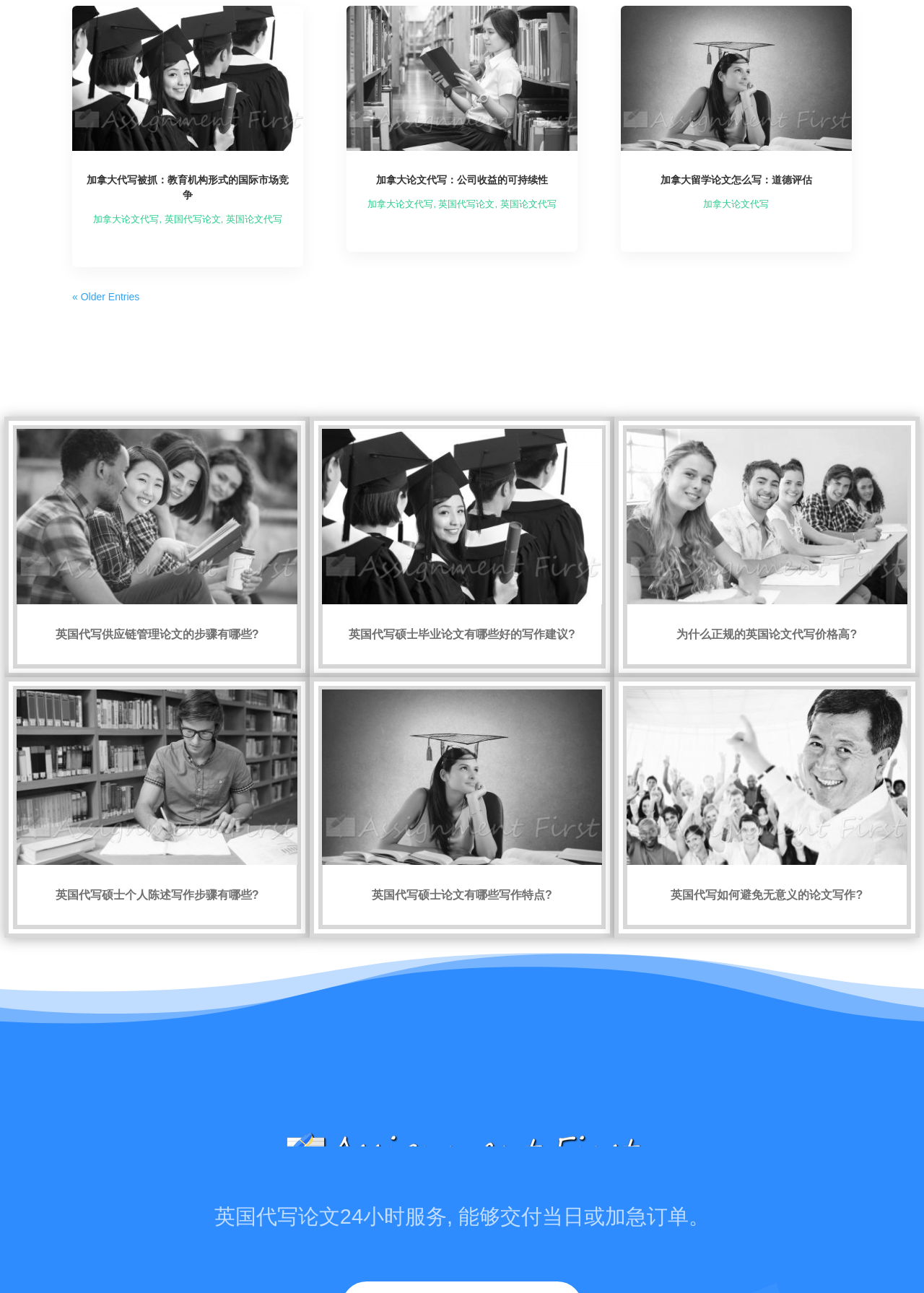Determine the bounding box coordinates of the element that should be clicked to execute the following command: "click the link to learn about 加拿大代写被抓：教育机构形式的国际市场竞争".

[0.077, 0.004, 0.329, 0.116]